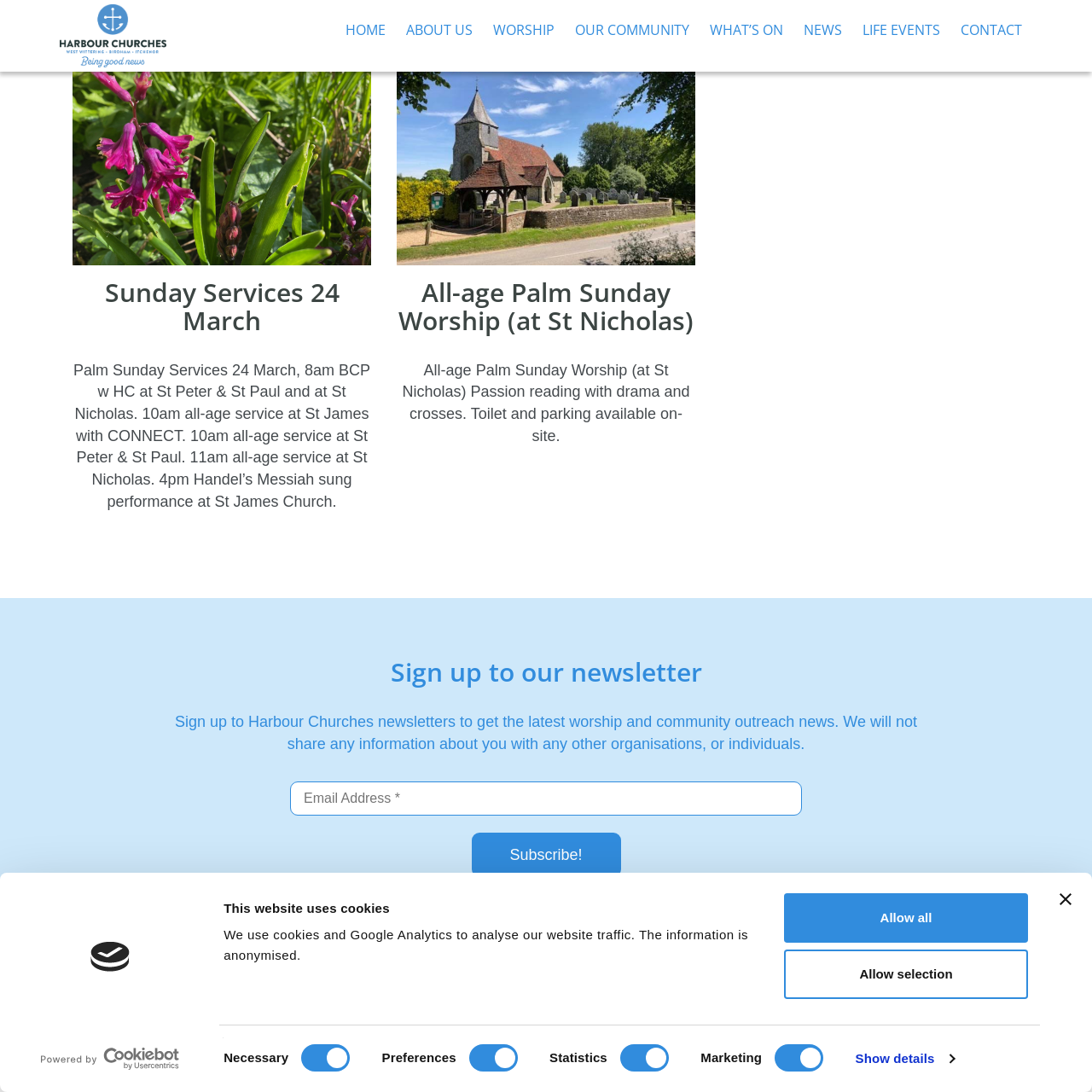Refer to the screenshot and give an in-depth answer to this question: What is the purpose of the newsletter signup section?

I read the text in the newsletter signup section, which states that signing up will provide the latest worship and community outreach news, and that the information will not be shared with other organizations or individuals.